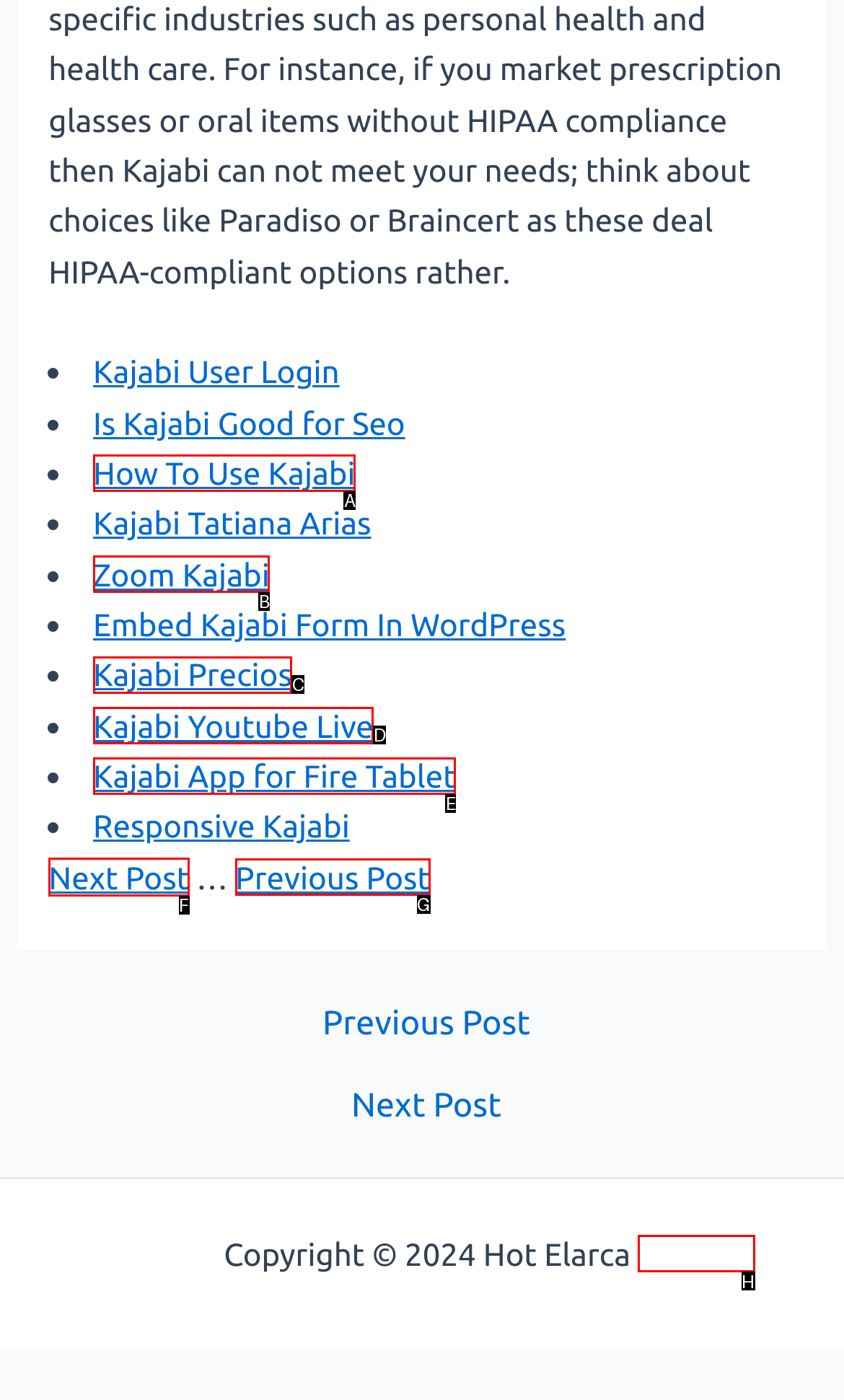Select the letter of the element you need to click to complete this task: Go to the 'Home' page
Answer using the letter from the specified choices.

None